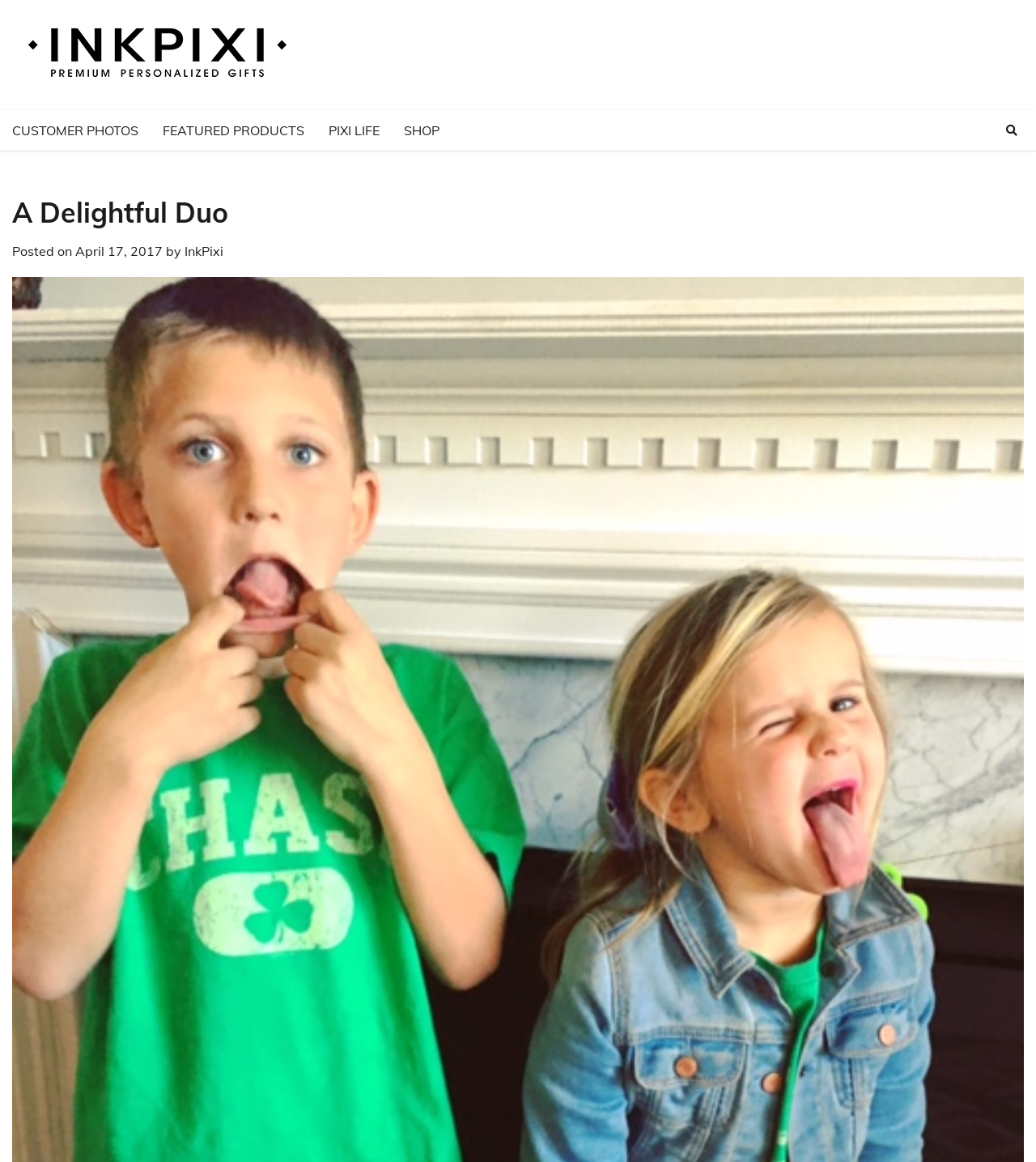Carefully observe the image and respond to the question with a detailed answer:
What is the icon on the top right corner of the page?

I found the icon on the top right corner of the page by looking at the link with the Unicode character '' which has a bounding box of [0.965, 0.102, 0.988, 0.123]. This character is commonly used to represent a search icon.